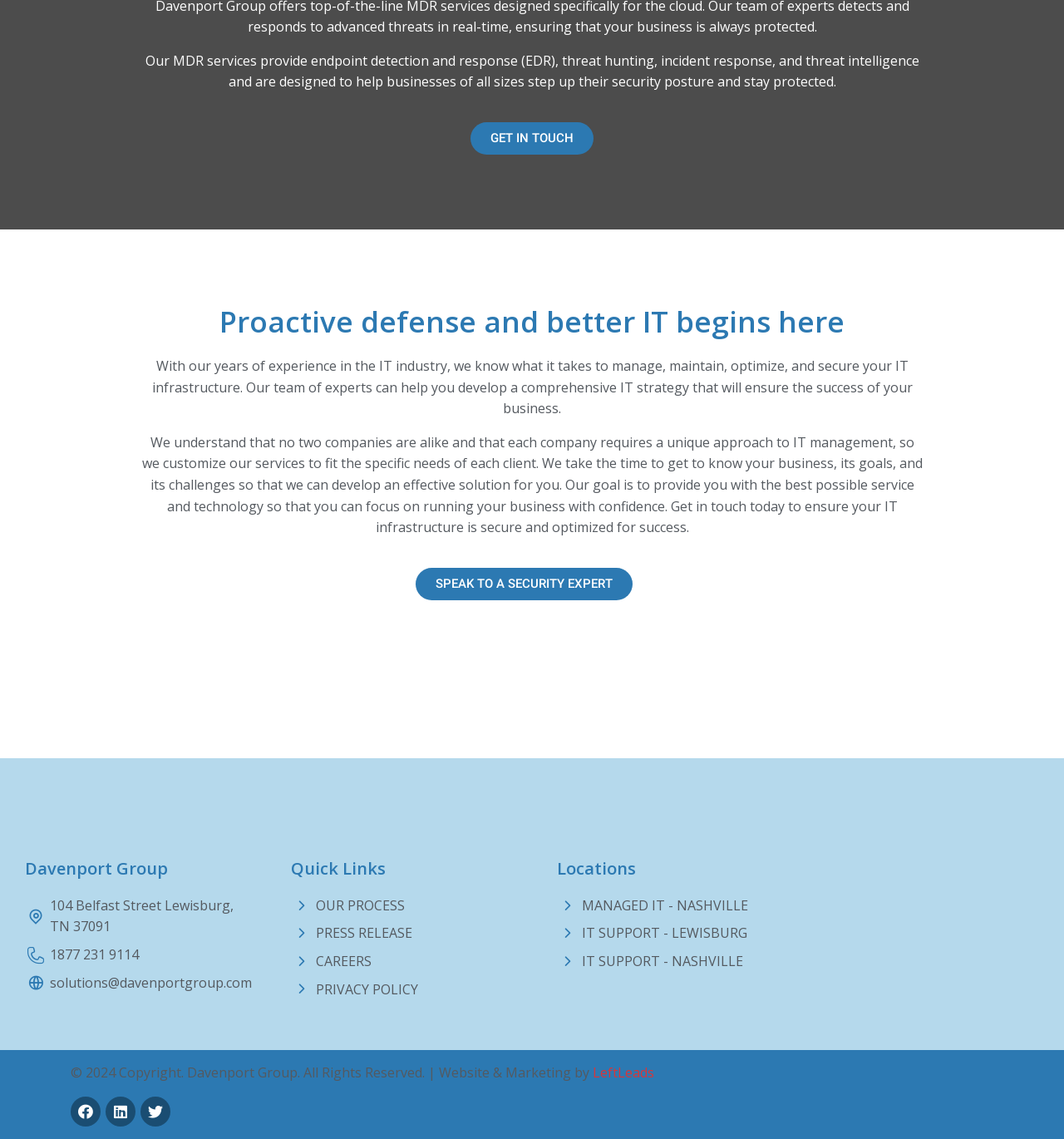Using the webpage screenshot and the element description Our Process, determine the bounding box coordinates. Specify the coordinates in the format (top-left x, top-left y, bottom-right x, bottom-right y) with values ranging from 0 to 1.

[0.273, 0.786, 0.477, 0.805]